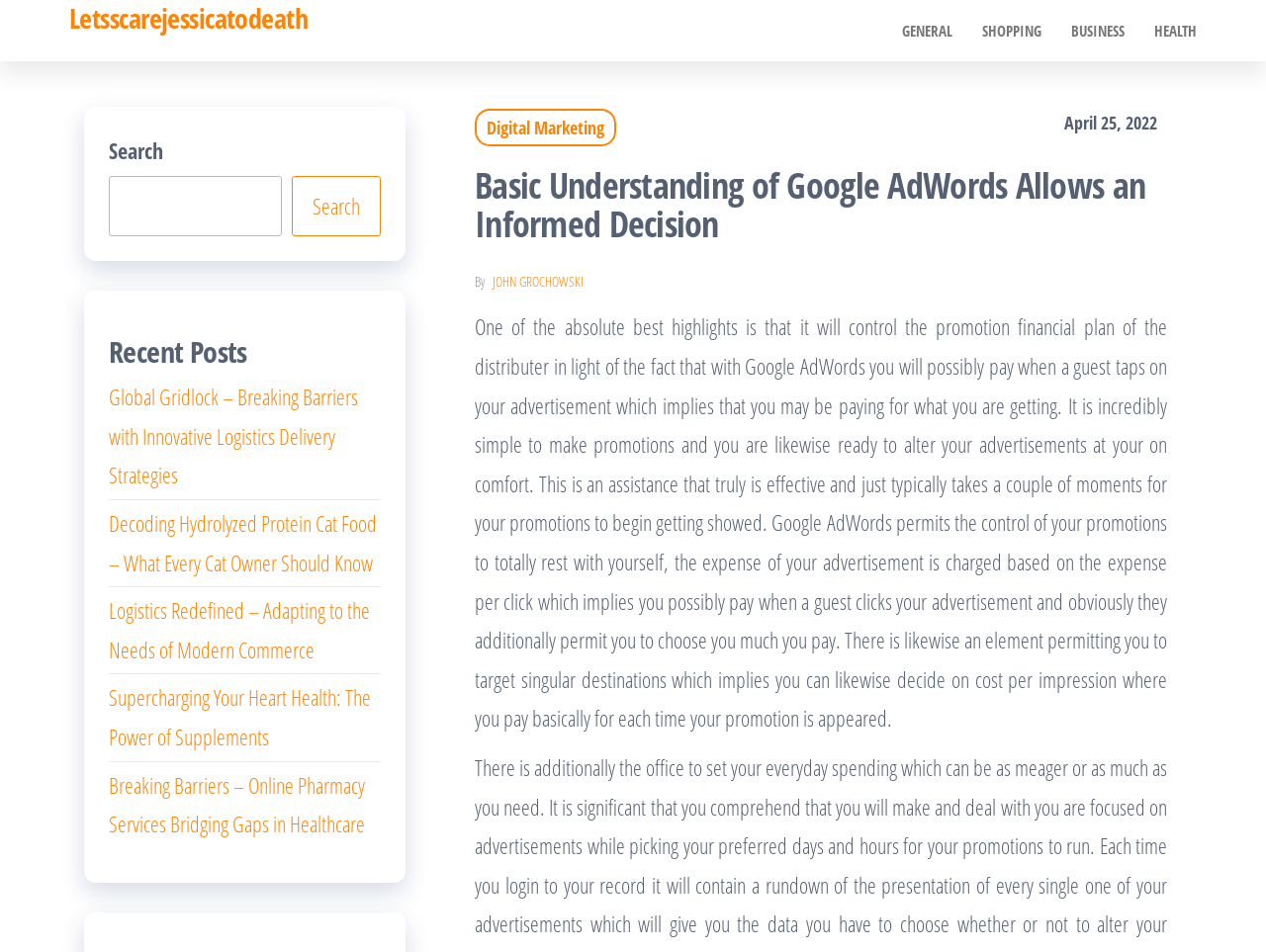Please find the bounding box coordinates of the clickable region needed to complete the following instruction: "Click on GENERAL". The bounding box coordinates must consist of four float numbers between 0 and 1, i.e., [left, top, right, bottom].

[0.701, 0.001, 0.764, 0.063]